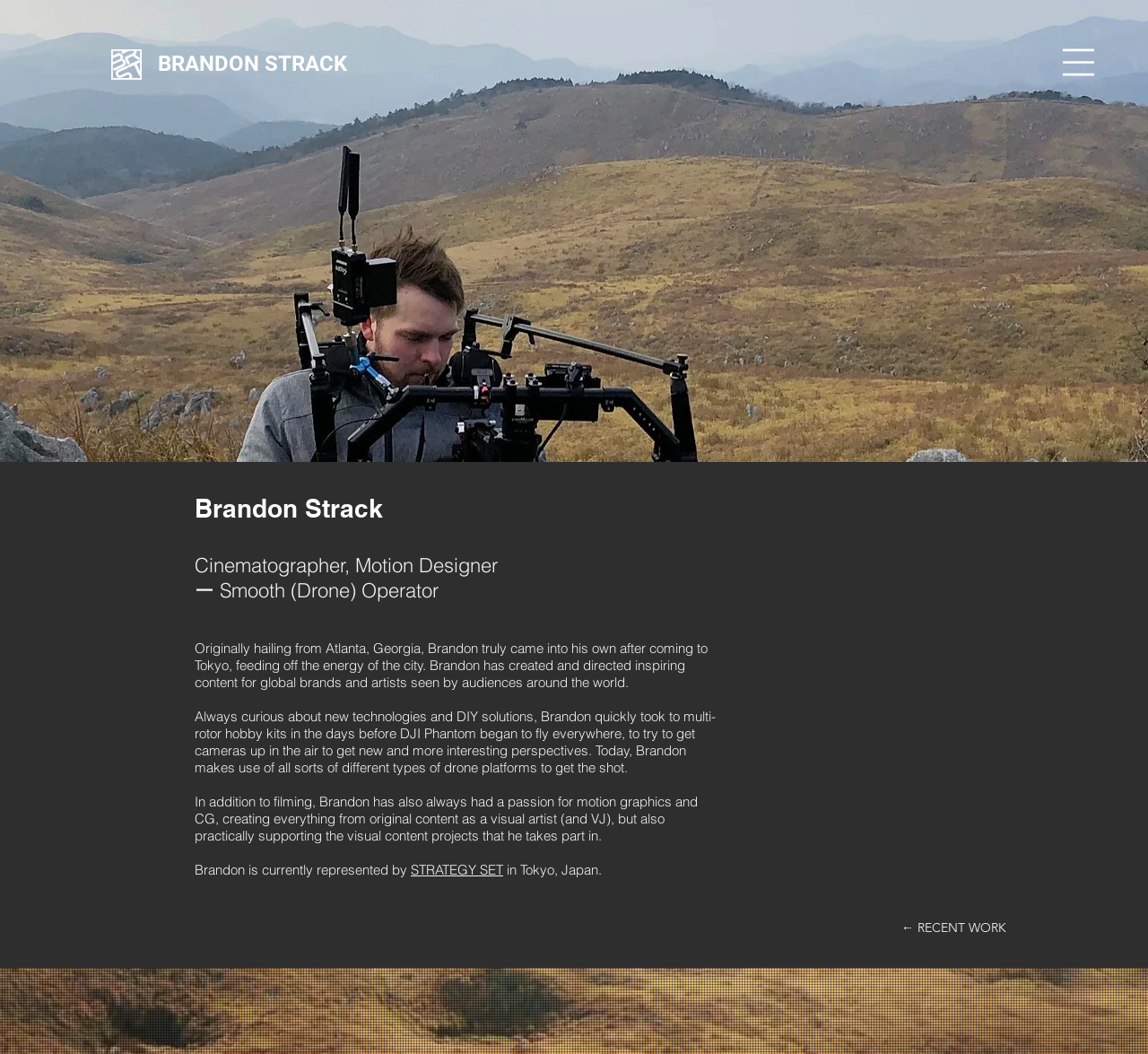Using the webpage screenshot and the element description ← RECENT WORK, determine the bounding box coordinates. Specify the coordinates in the format (top-left x, top-left y, bottom-right x, bottom-right y) with values ranging from 0 to 1.

[0.785, 0.85, 0.876, 0.911]